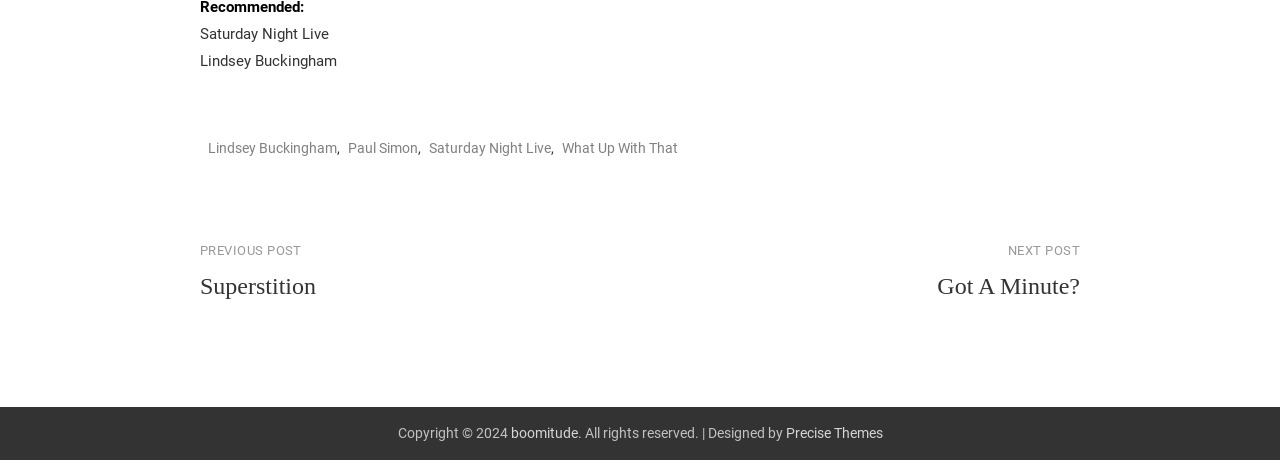With reference to the image, please provide a detailed answer to the following question: What is the copyright year?

I found the answer by looking at the footer section, where the copyright information is displayed. The year '2024' is mentioned as the copyright year.